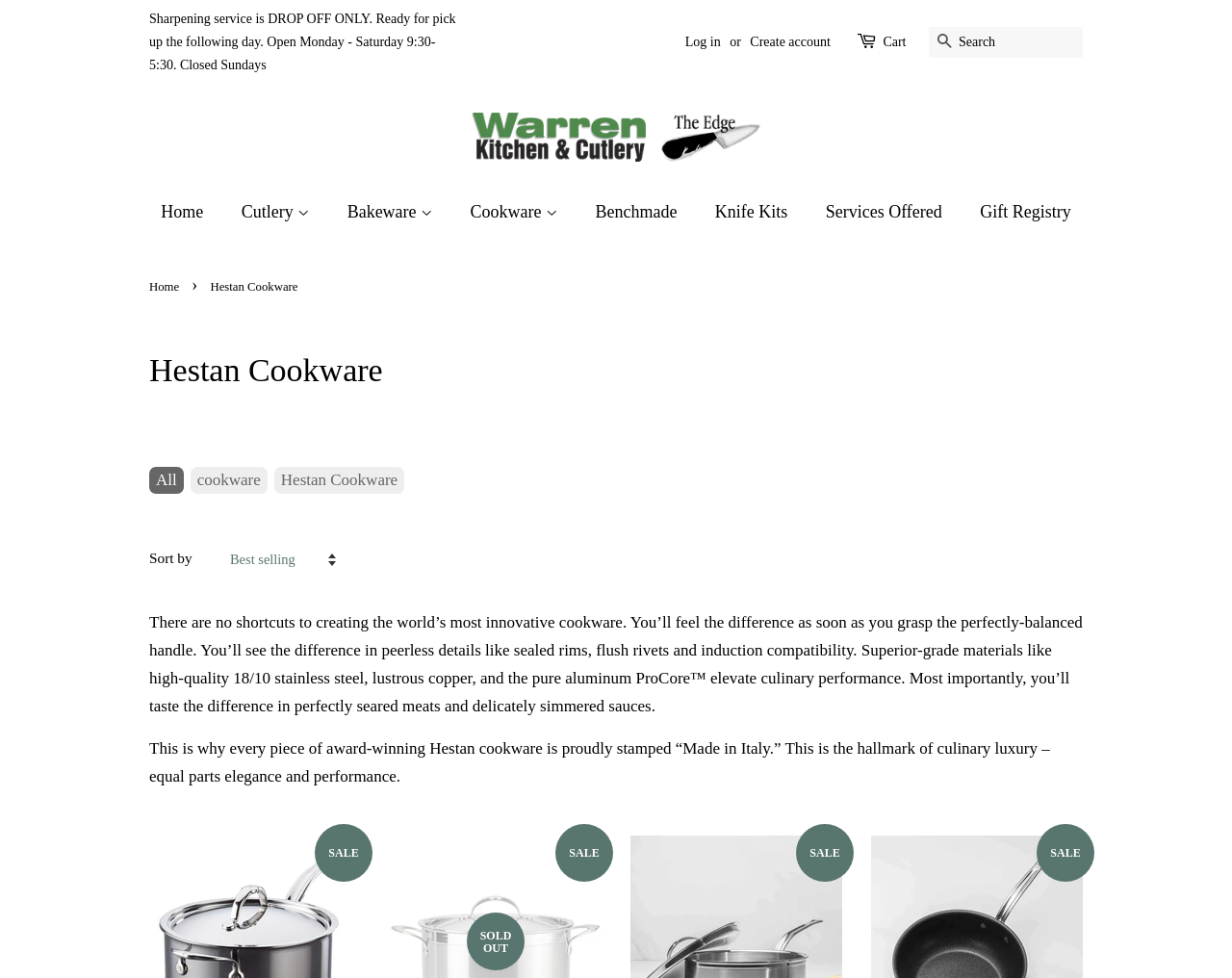Please find the bounding box coordinates of the clickable region needed to complete the following instruction: "Log in". The bounding box coordinates must consist of four float numbers between 0 and 1, i.e., [left, top, right, bottom].

[0.556, 0.035, 0.585, 0.05]